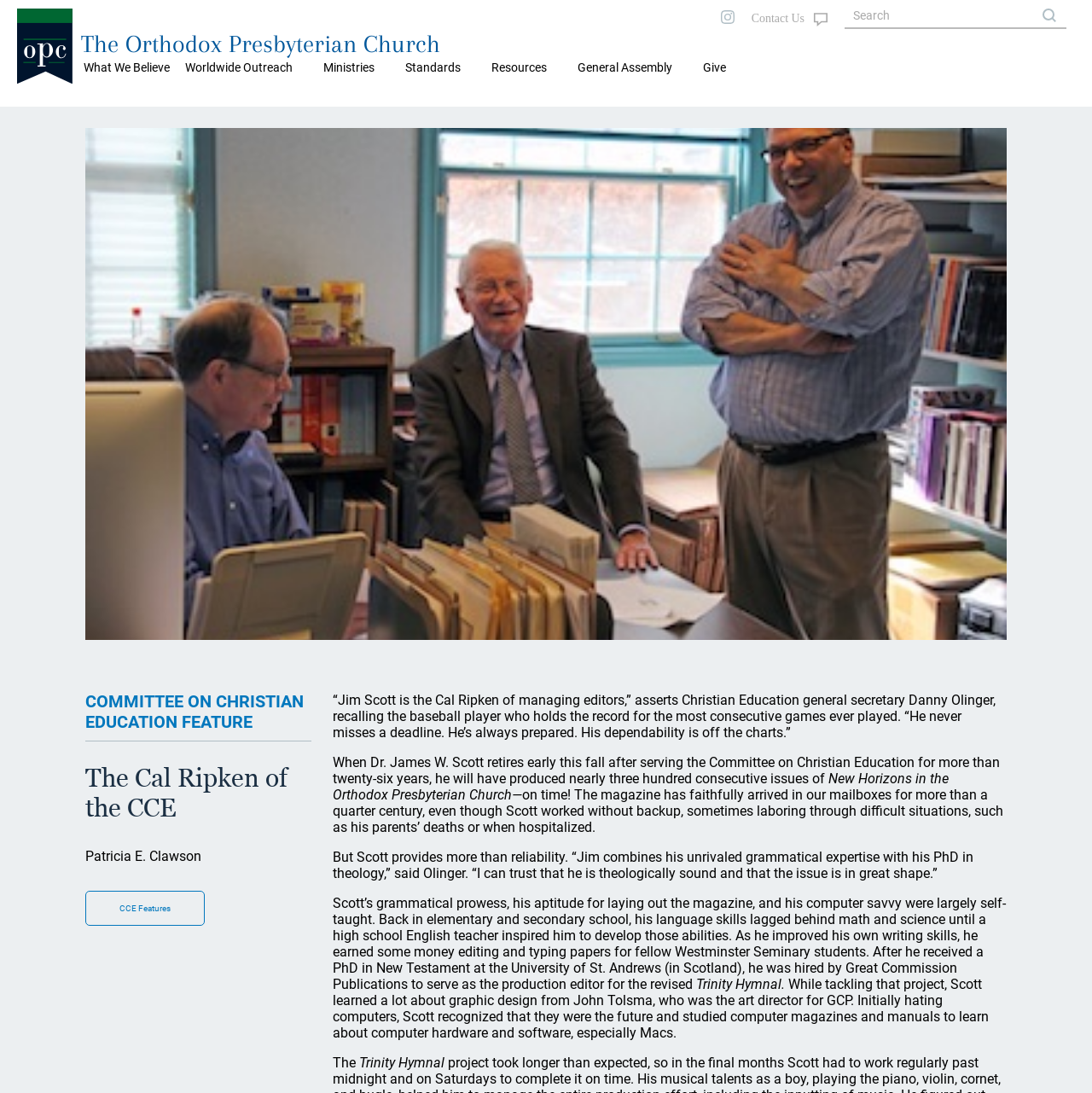Show the bounding box coordinates for the element that needs to be clicked to execute the following instruction: "Click on the 'LOG IN' link". Provide the coordinates in the form of four float numbers between 0 and 1, i.e., [left, top, right, bottom].

None